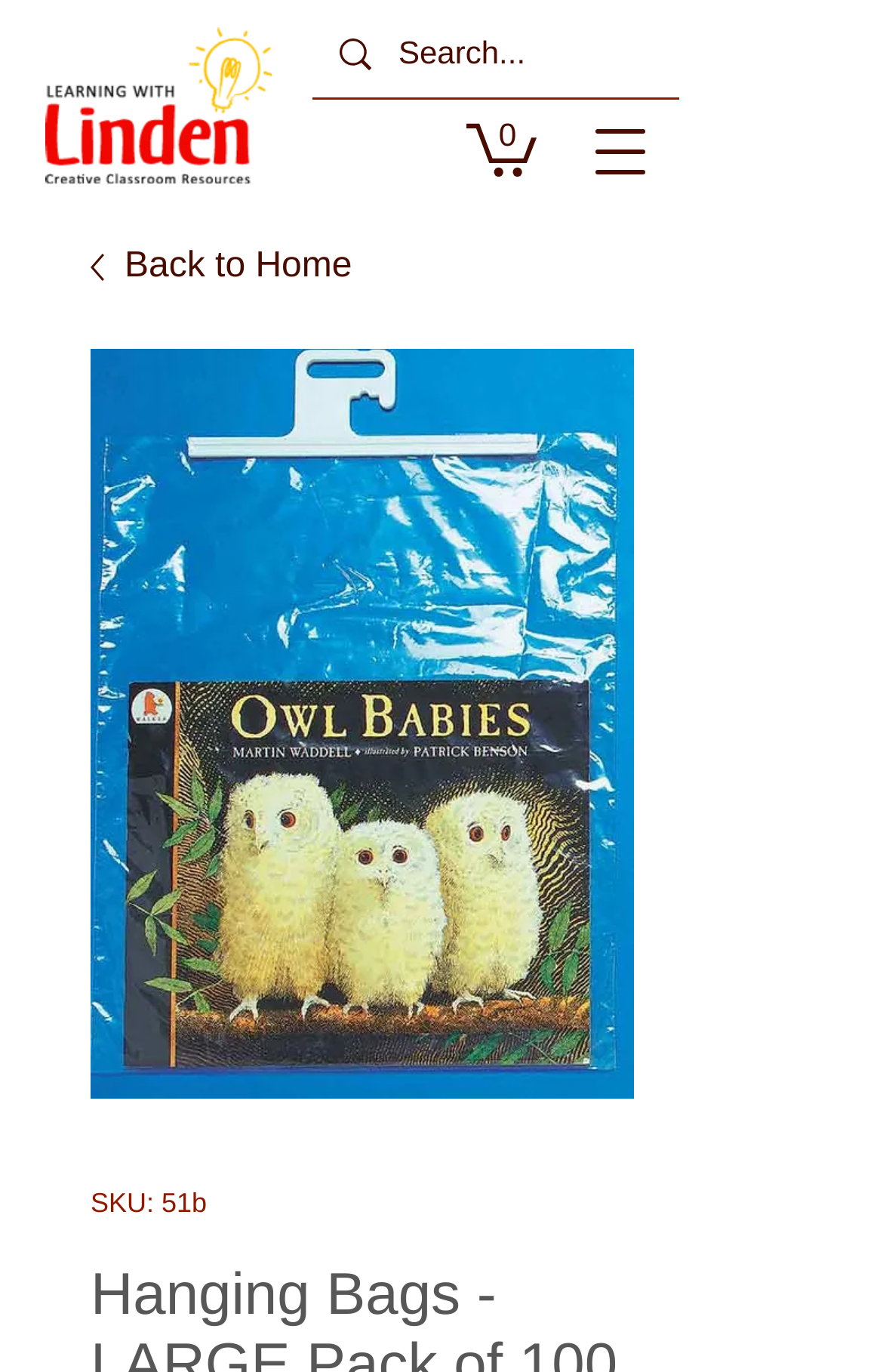Based on the image, provide a detailed response to the question:
How many items are in the cart?

I found the cart information by looking at the link element with the text 'Cart with 0 items' which is located at [0.528, 0.086, 0.608, 0.129]. This link is likely to be the cart link, and the text indicates that there are 0 items in the cart.